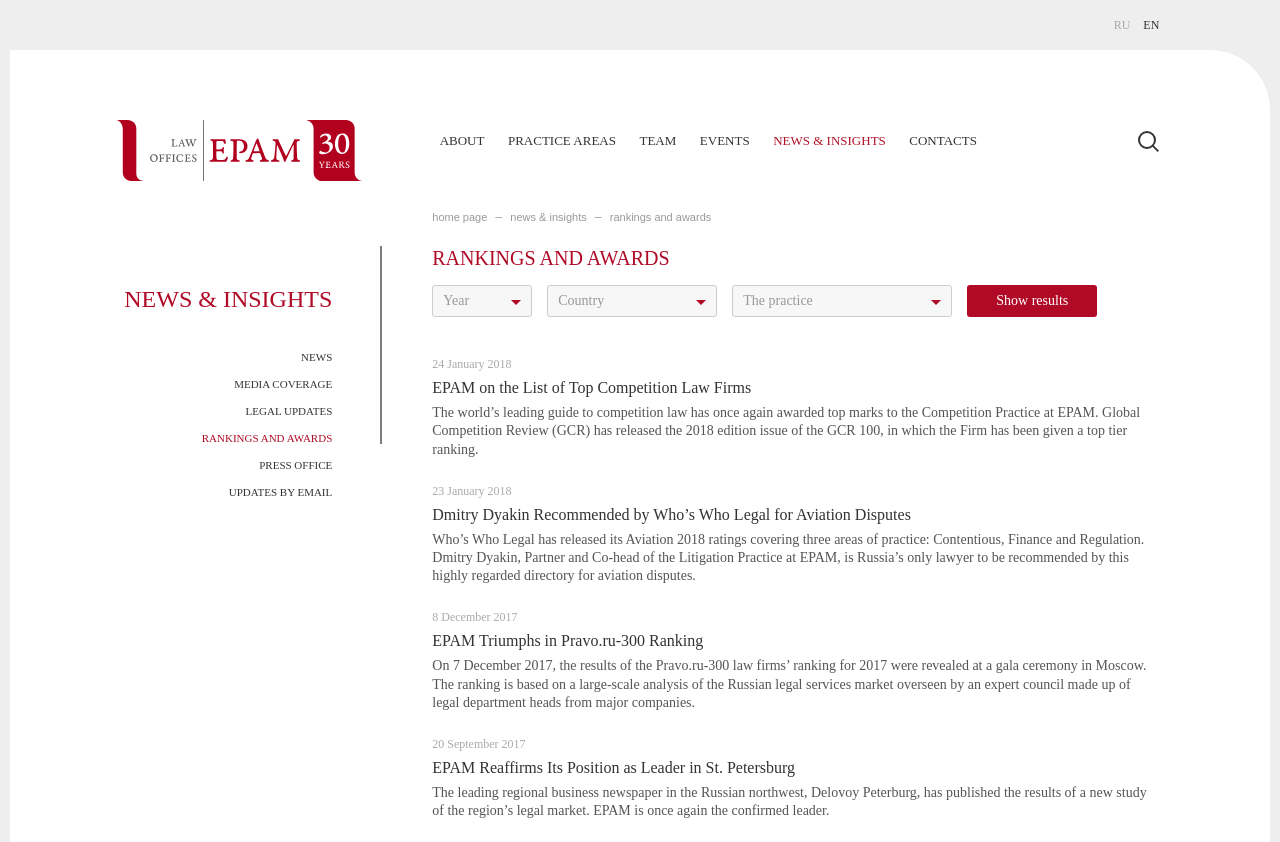Given the webpage screenshot and the description, determine the bounding box coordinates (top-left x, top-left y, bottom-right x, bottom-right y) that define the location of the UI element matching this description: Updates by Email

[0.179, 0.577, 0.26, 0.592]